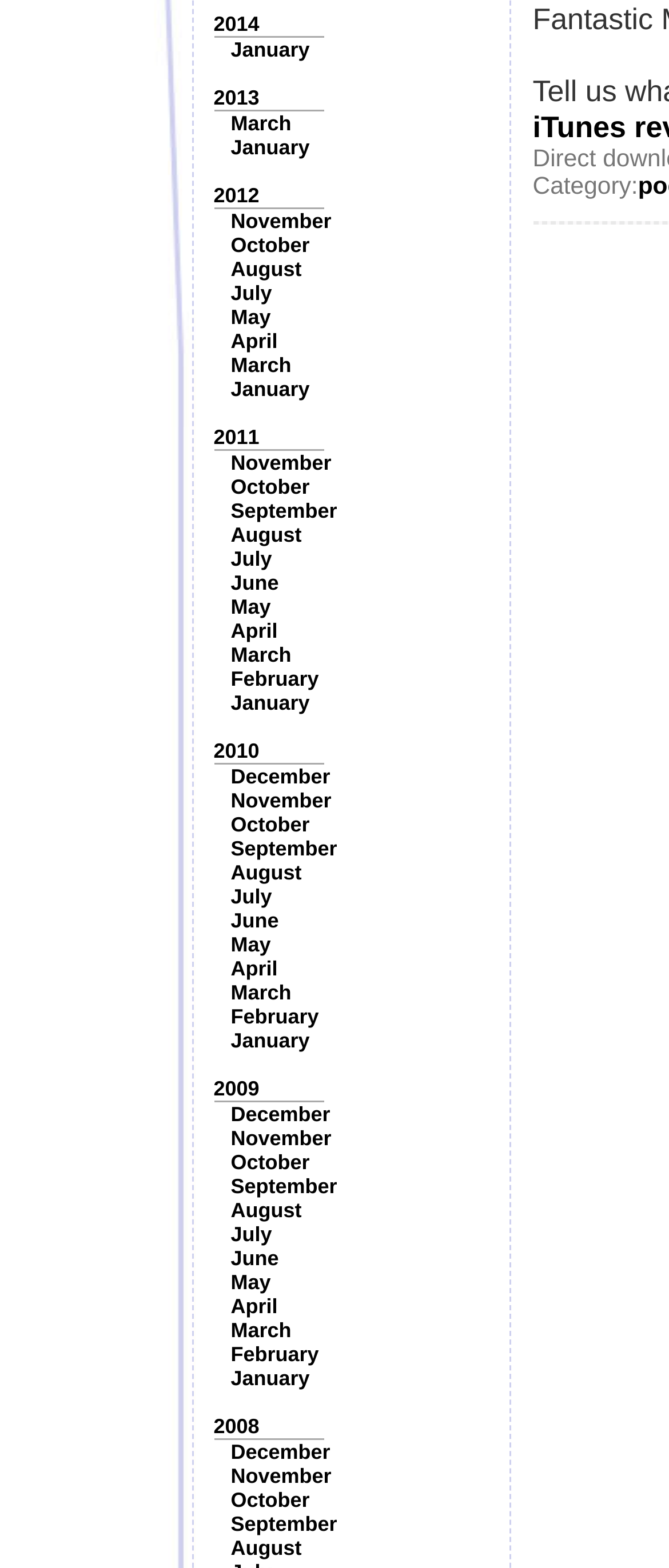Please provide a one-word or short phrase answer to the question:
How many links are there for the year 2013?

2